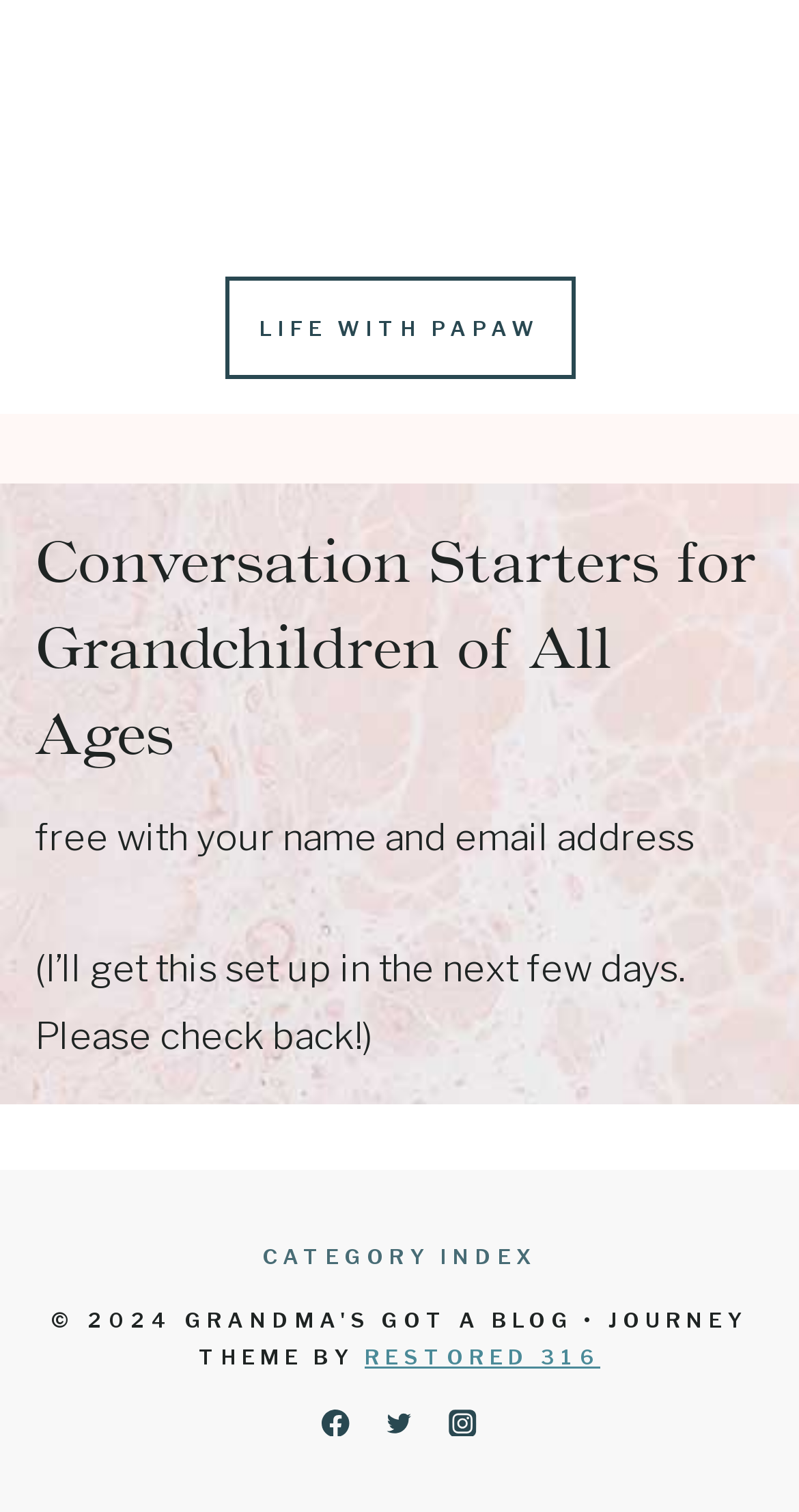How many social media platforms are linked?
Give a one-word or short phrase answer based on the image.

3